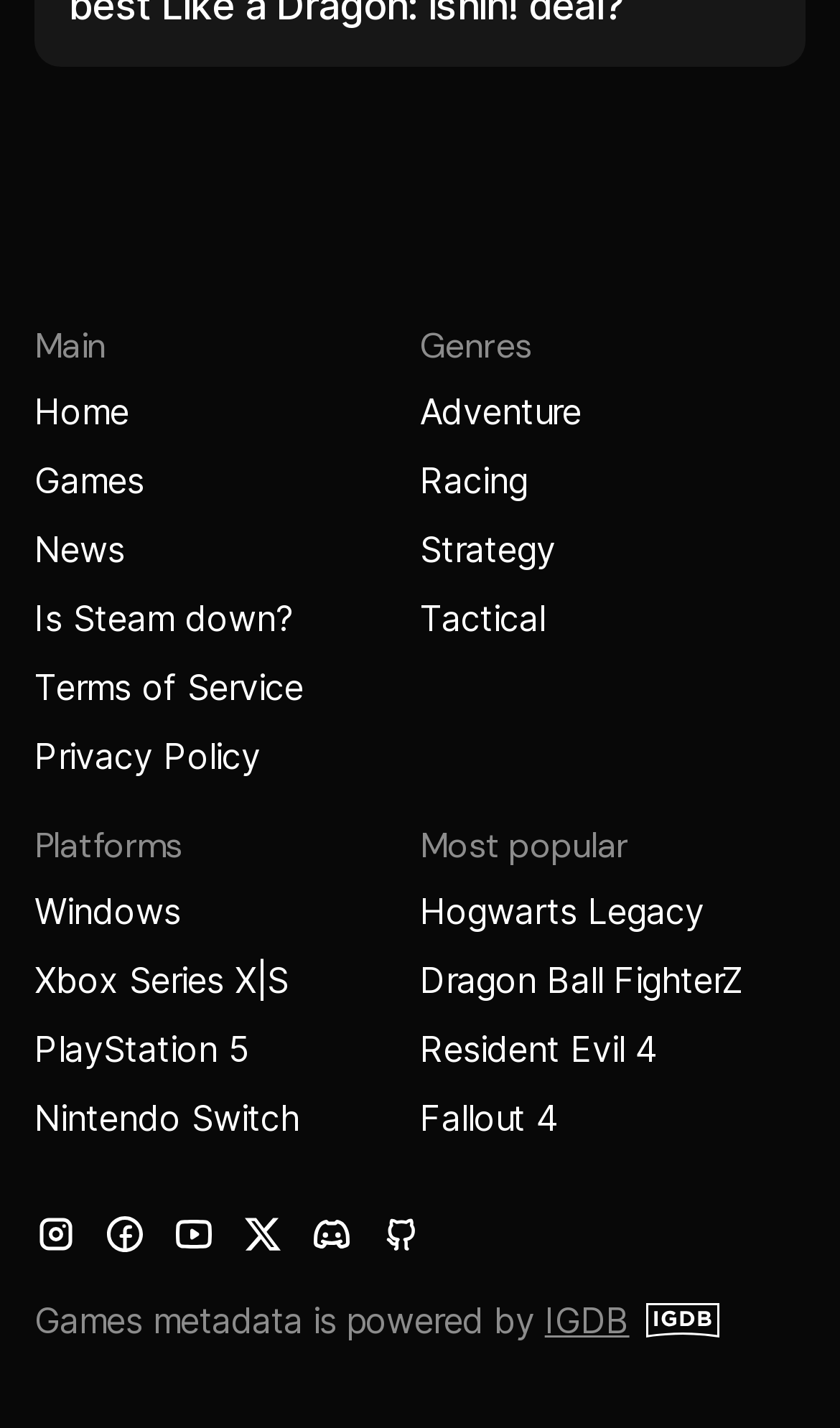What is the name of the game listed first under 'Most popular'?
Look at the image and answer the question using a single word or phrase.

Hogwarts Legacy